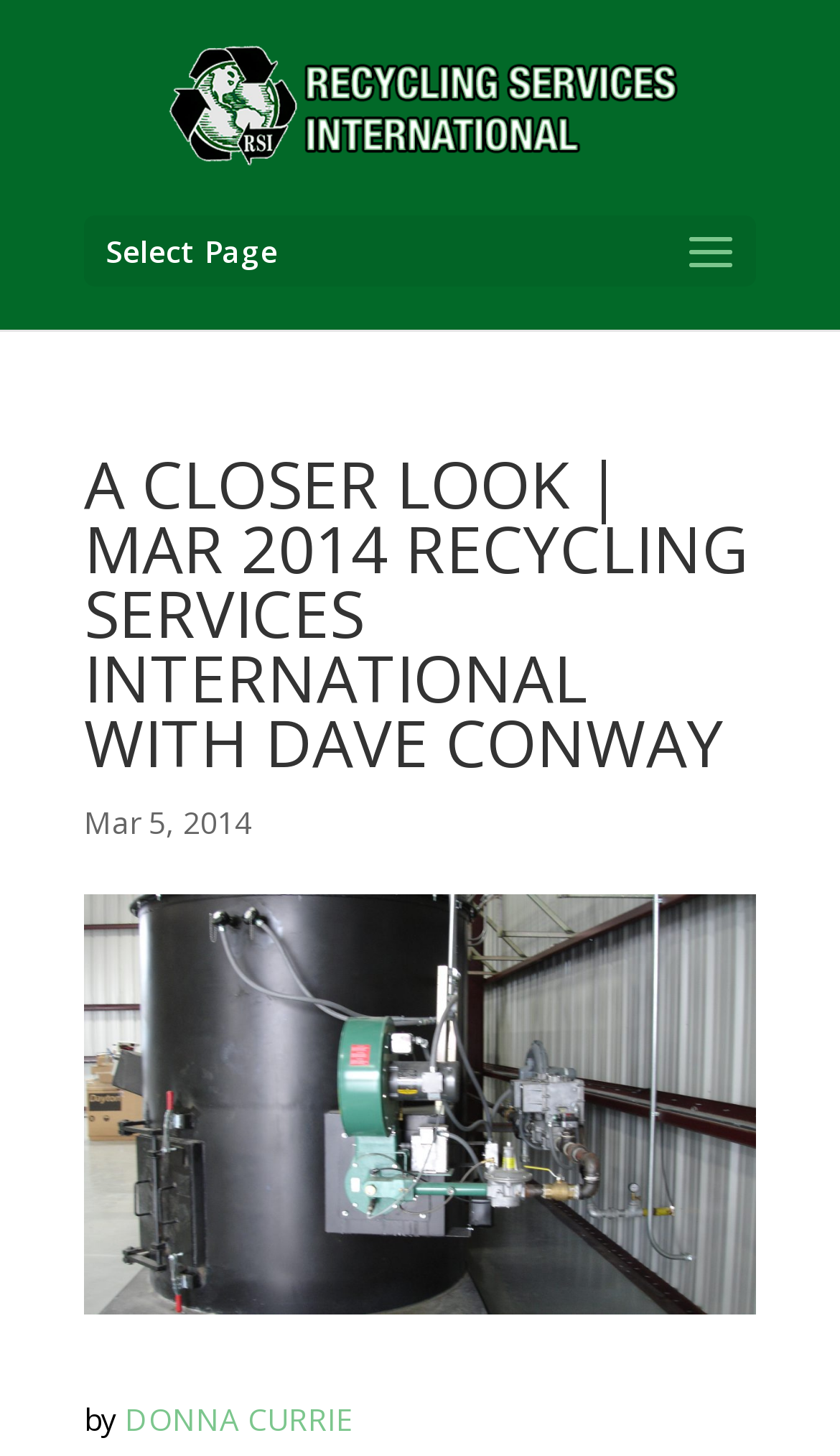Who is the author of the article?
Can you provide a detailed and comprehensive answer to the question?

The author of the article is obtained from the link text 'DONNA CURRIE' which is located at the bottom of the webpage, indicating that this person wrote the article.